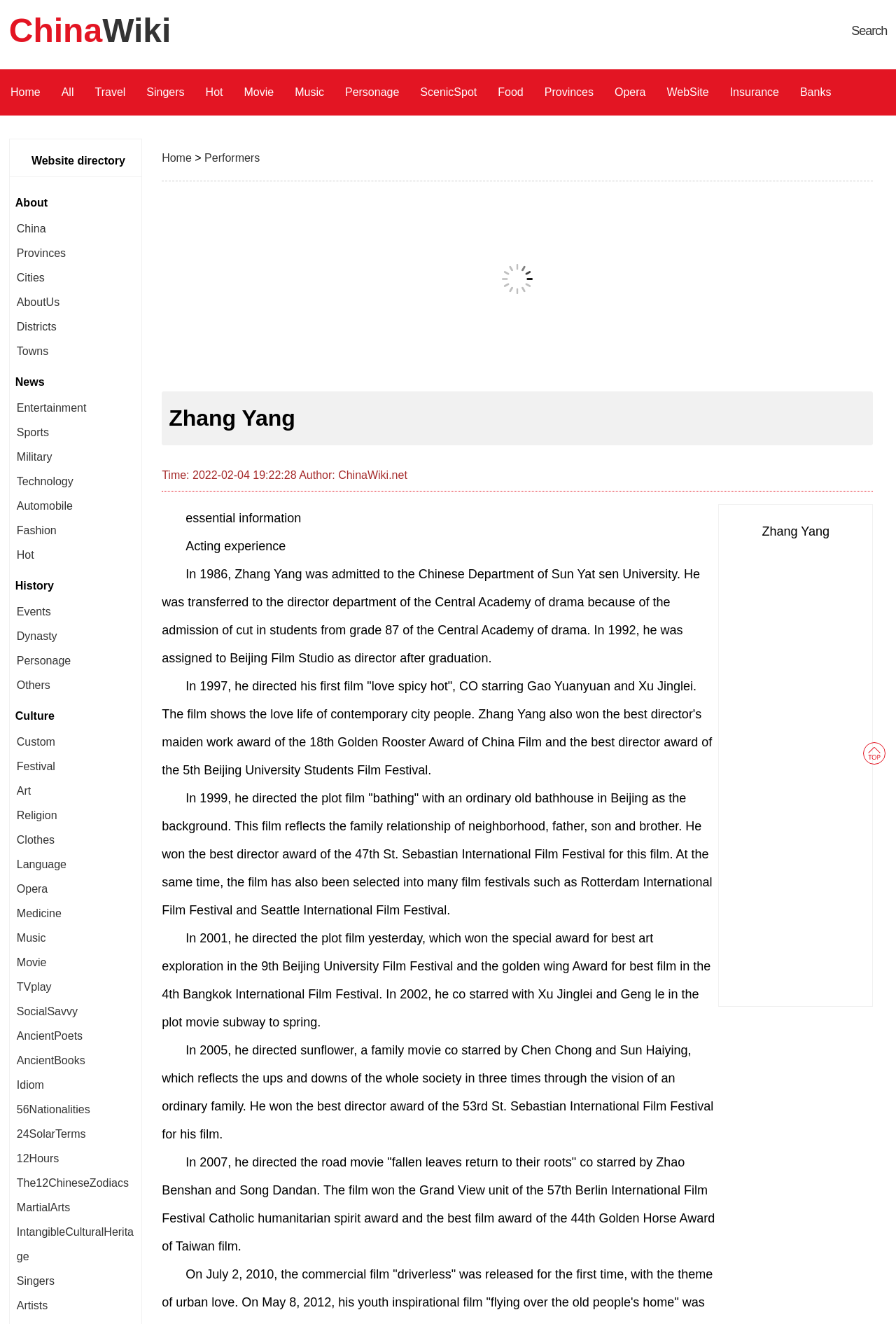Please specify the coordinates of the bounding box for the element that should be clicked to carry out this instruction: "search for something". The coordinates must be four float numbers between 0 and 1, formatted as [left, top, right, bottom].

[0.95, 0.018, 0.99, 0.029]